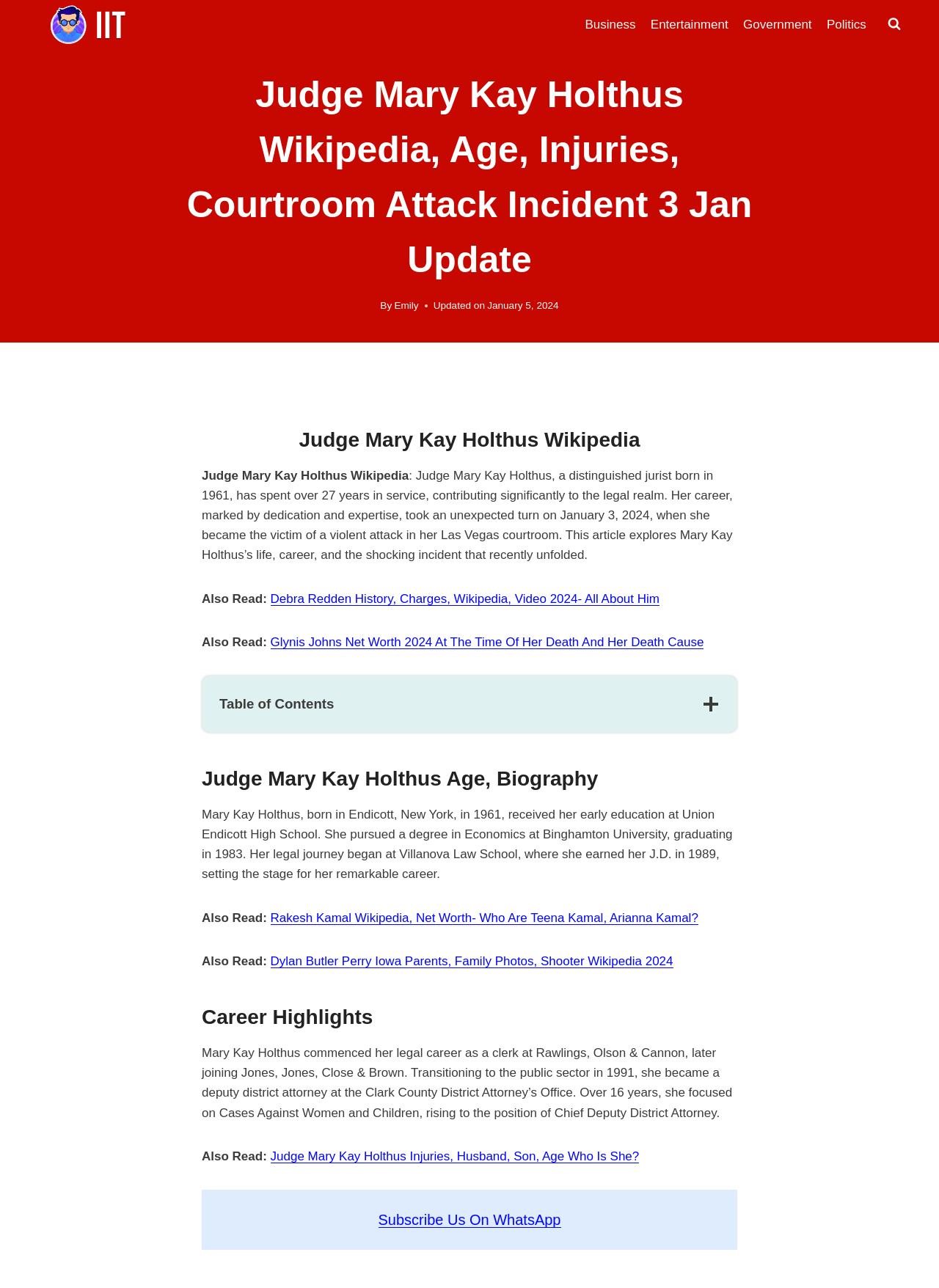What is Judge Mary Kay Holthus's birth year?
Carefully analyze the image and provide a detailed answer to the question.

According to the webpage, Judge Mary Kay Holthus was born in 1961, as mentioned in the section 'Judge Mary Kay Holthus Age, Biography'.